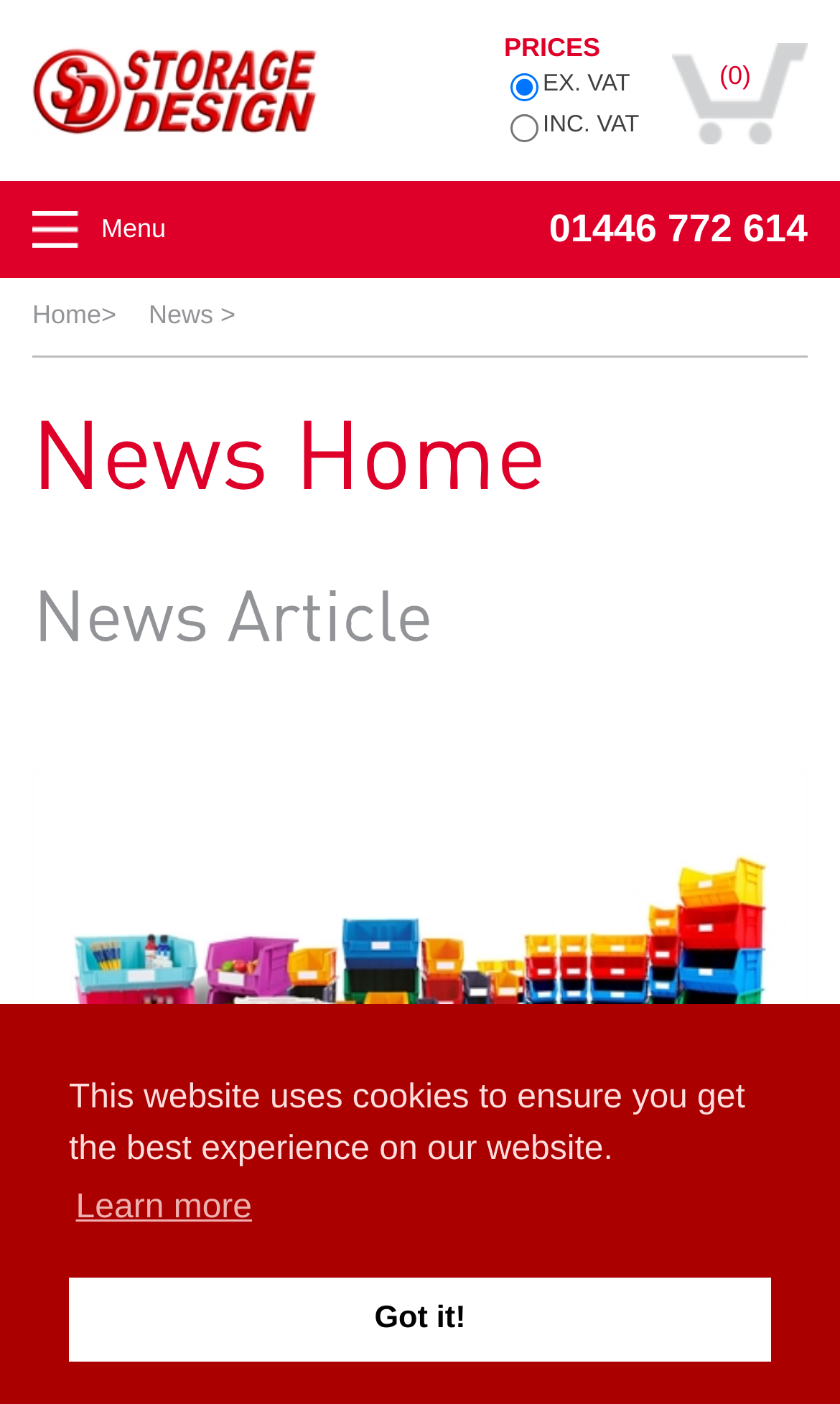Answer the question below with a single word or a brief phrase: 
What is the date of the current news article?

09/10/2023